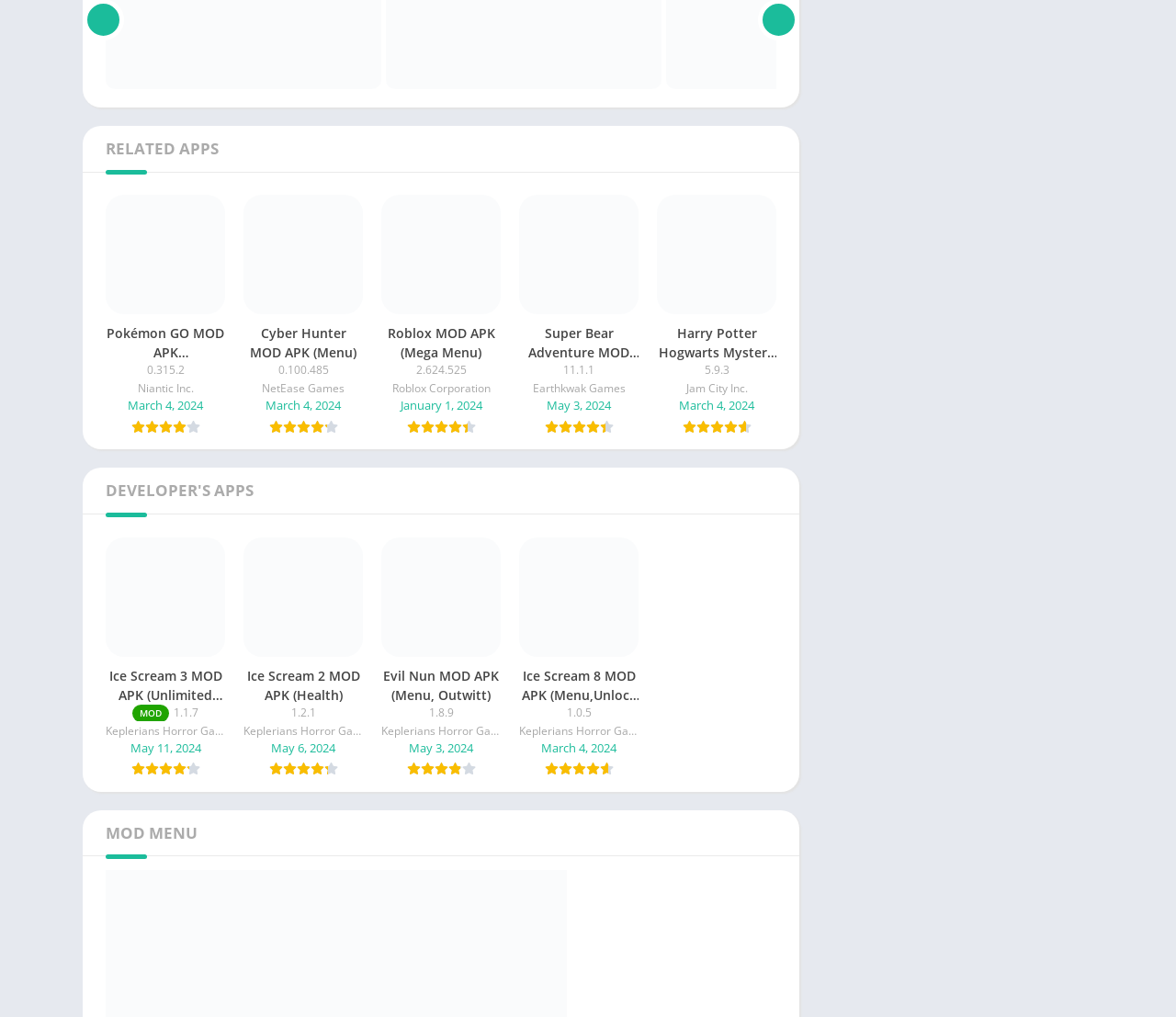What is the name of the game with the MOD APK version 0.315.2?
Carefully analyze the image and provide a thorough answer to the question.

The game with the MOD APK version 0.315.2 is 'Pokémon GO' because it is listed as 'Pokémon GO MOD APK (Menu,Teleport) 0.315.2' on the webpage.